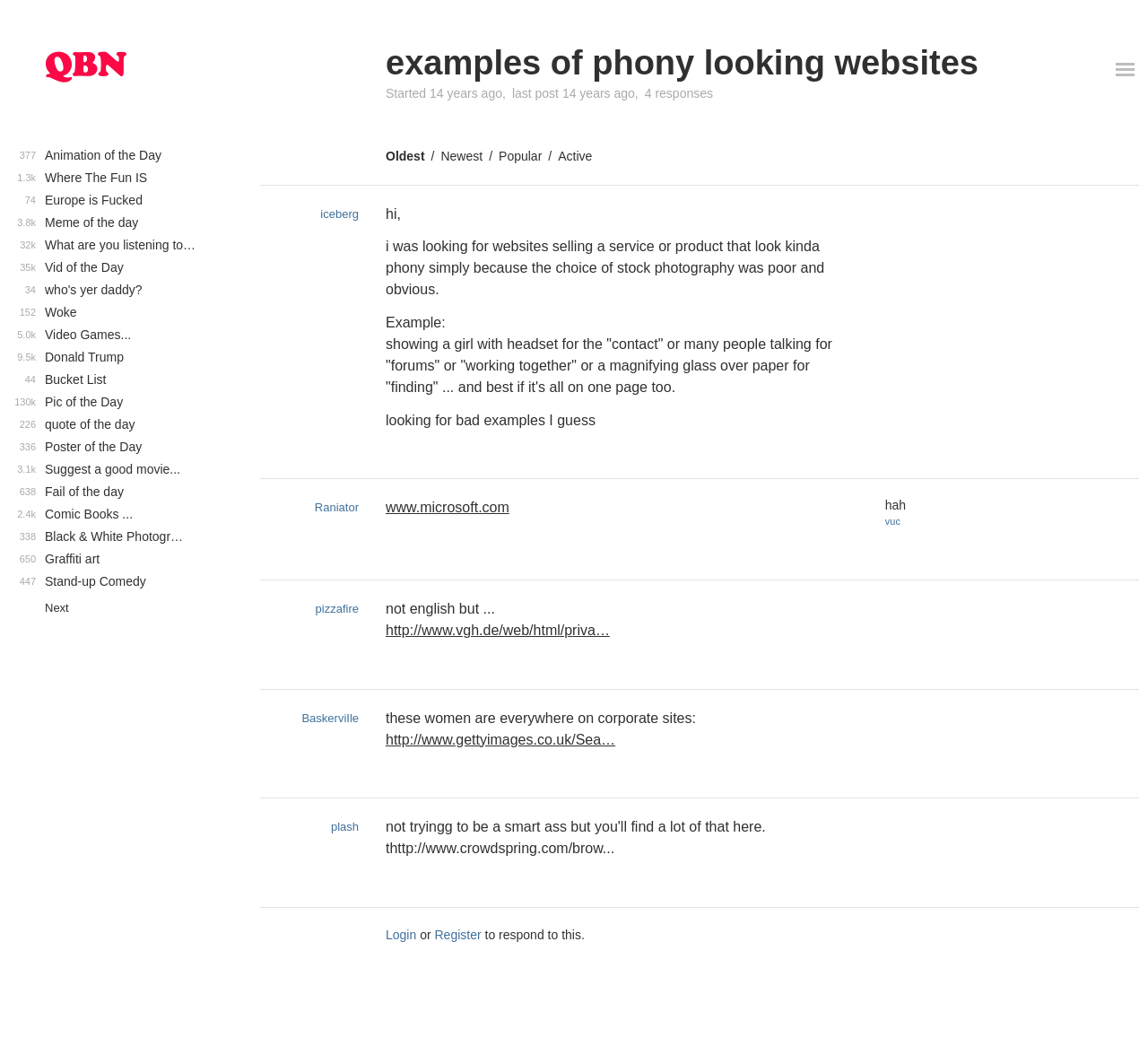How many links are there in the first description list?
Based on the image, give a one-word or short phrase answer.

2